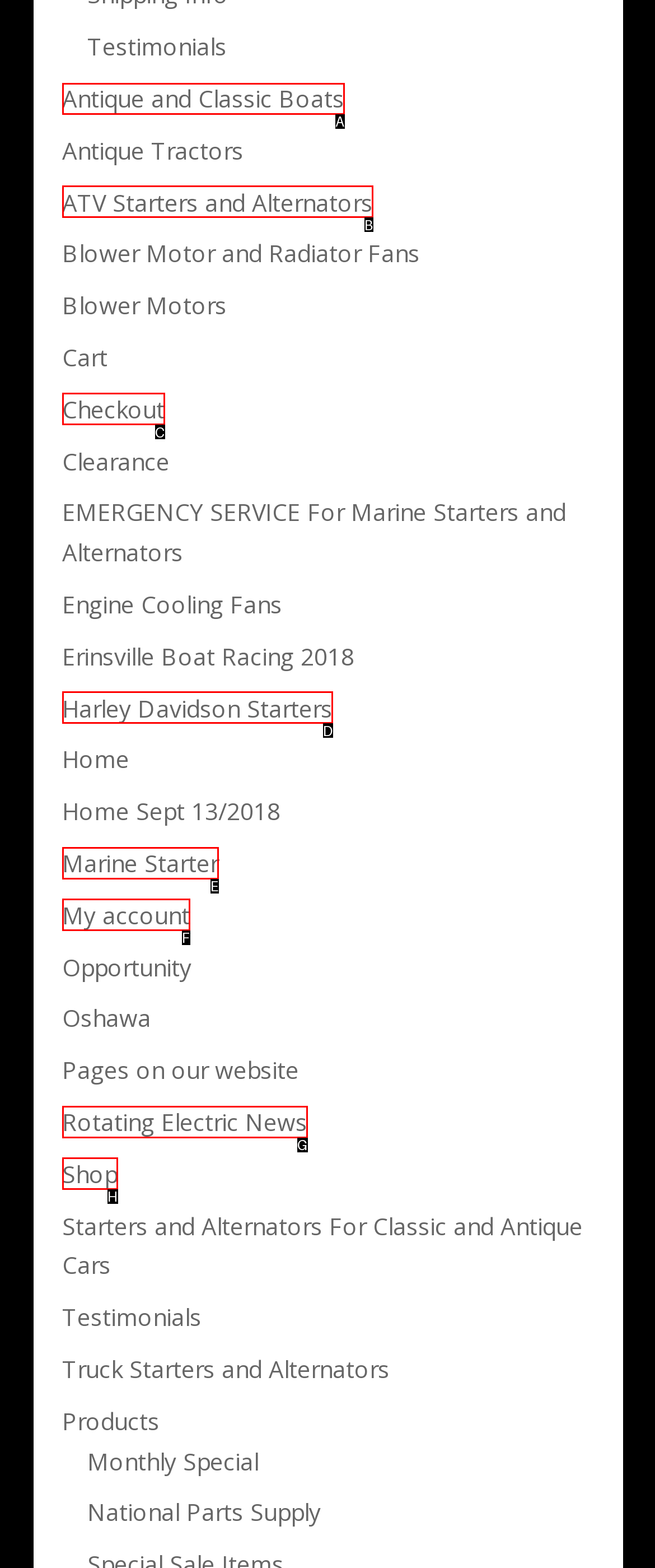For the given instruction: Browse antique and classic boats, determine which boxed UI element should be clicked. Answer with the letter of the corresponding option directly.

A